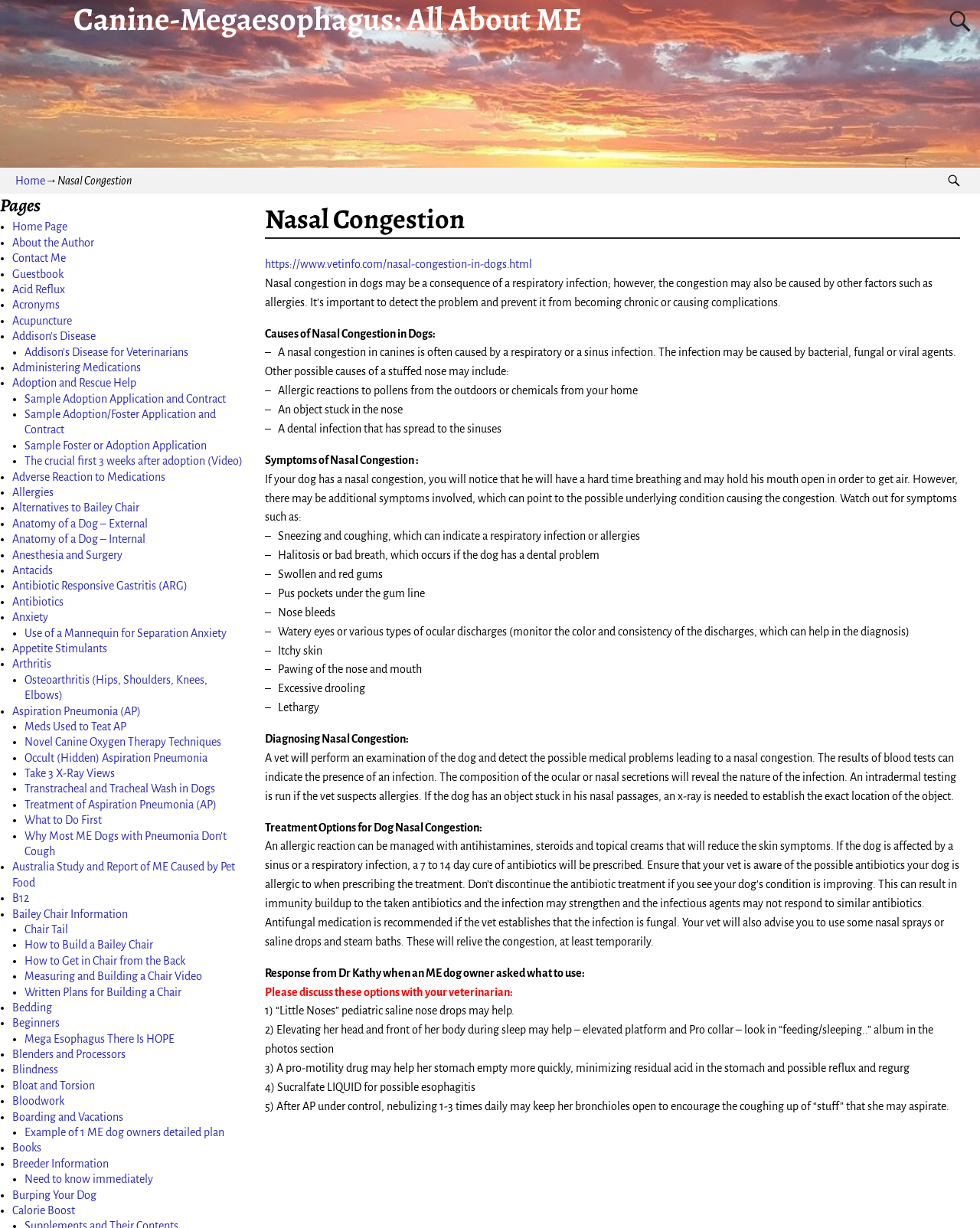Please locate and retrieve the main header text of the webpage.

Canine-Megaesophagus: All About ME